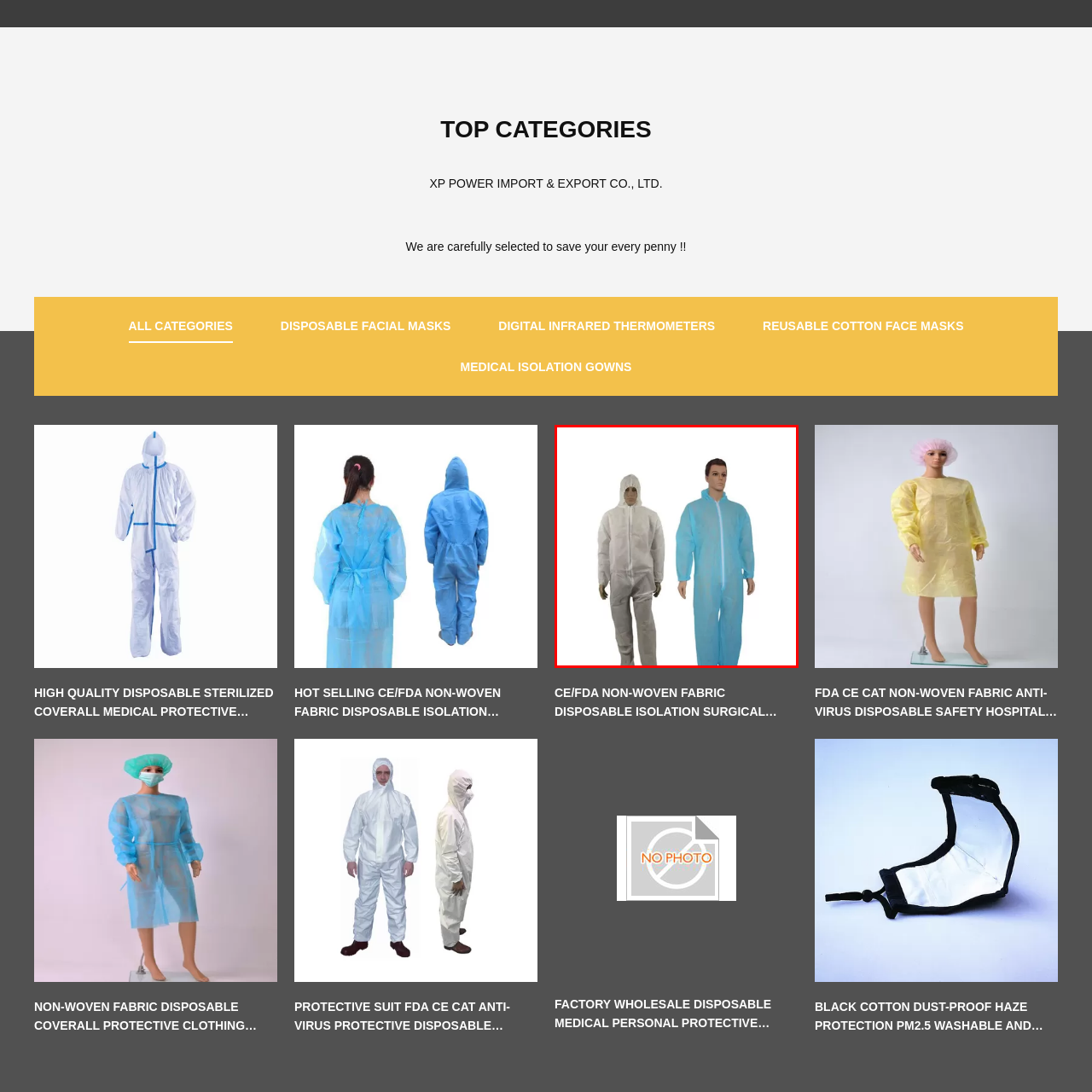Create a detailed description of the image enclosed by the red bounding box.

The image features two models wearing disposable isolation surgical protective clothing, highlighting the design and functionality of these garments. On the left, a model is dressed in a white coverall with a hood, showcasing its full-body coverage ideal for medical and safety applications. This suit emphasizes protection against contaminants and is typically used in various settings, including healthcare and hazardous environments. On the right, the model displays a blue, full-zip disposable suit, which emphasizes ease of wear and movement while still maintaining a high level of protection. Both suits illustrate the essential features of modern disposable protective clothing, making them suitable for individuals seeking reliable and efficient safety gear.